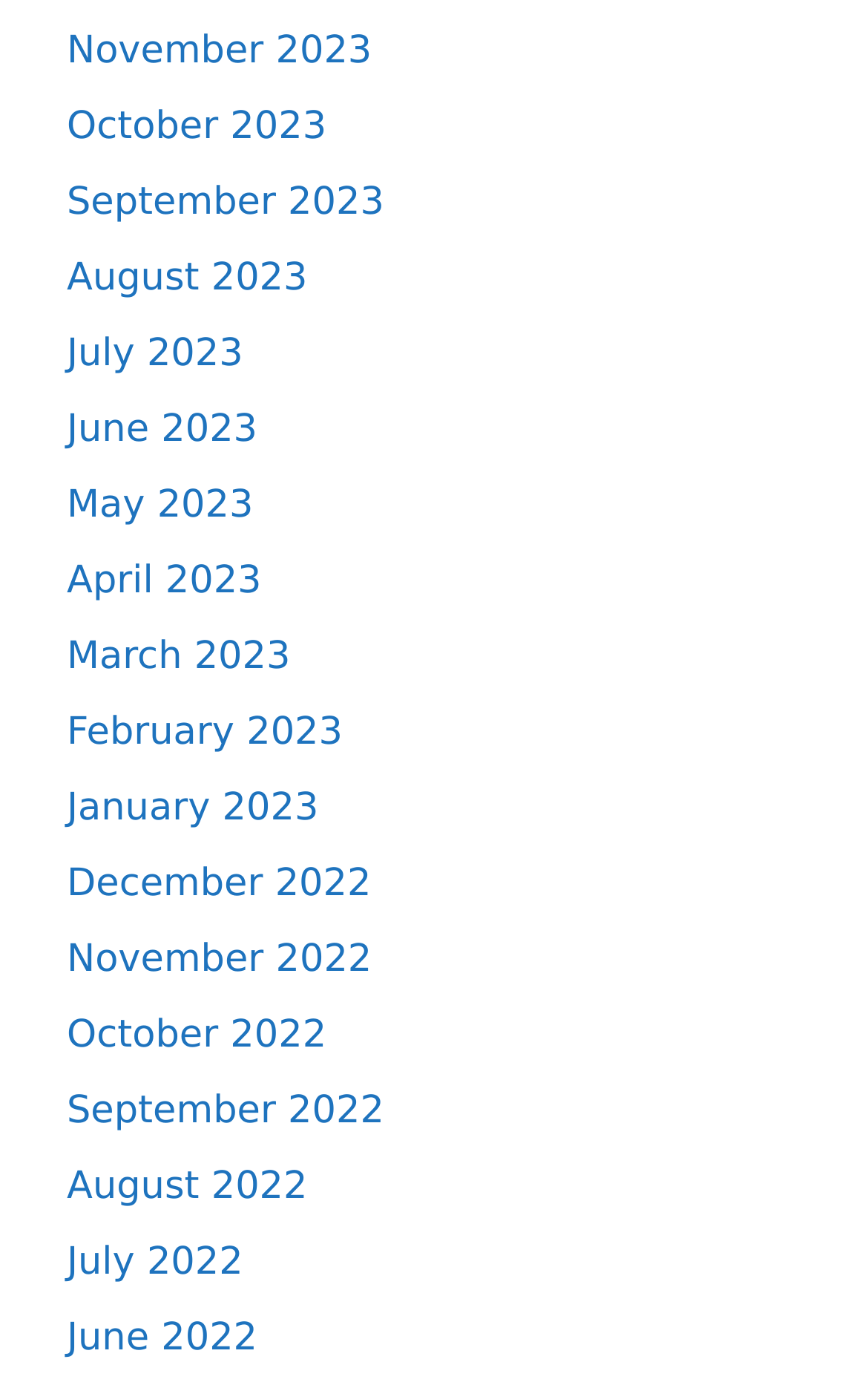Using the element description: "August 2023", determine the bounding box coordinates. The coordinates should be in the format [left, top, right, bottom], with values between 0 and 1.

[0.077, 0.184, 0.354, 0.216]